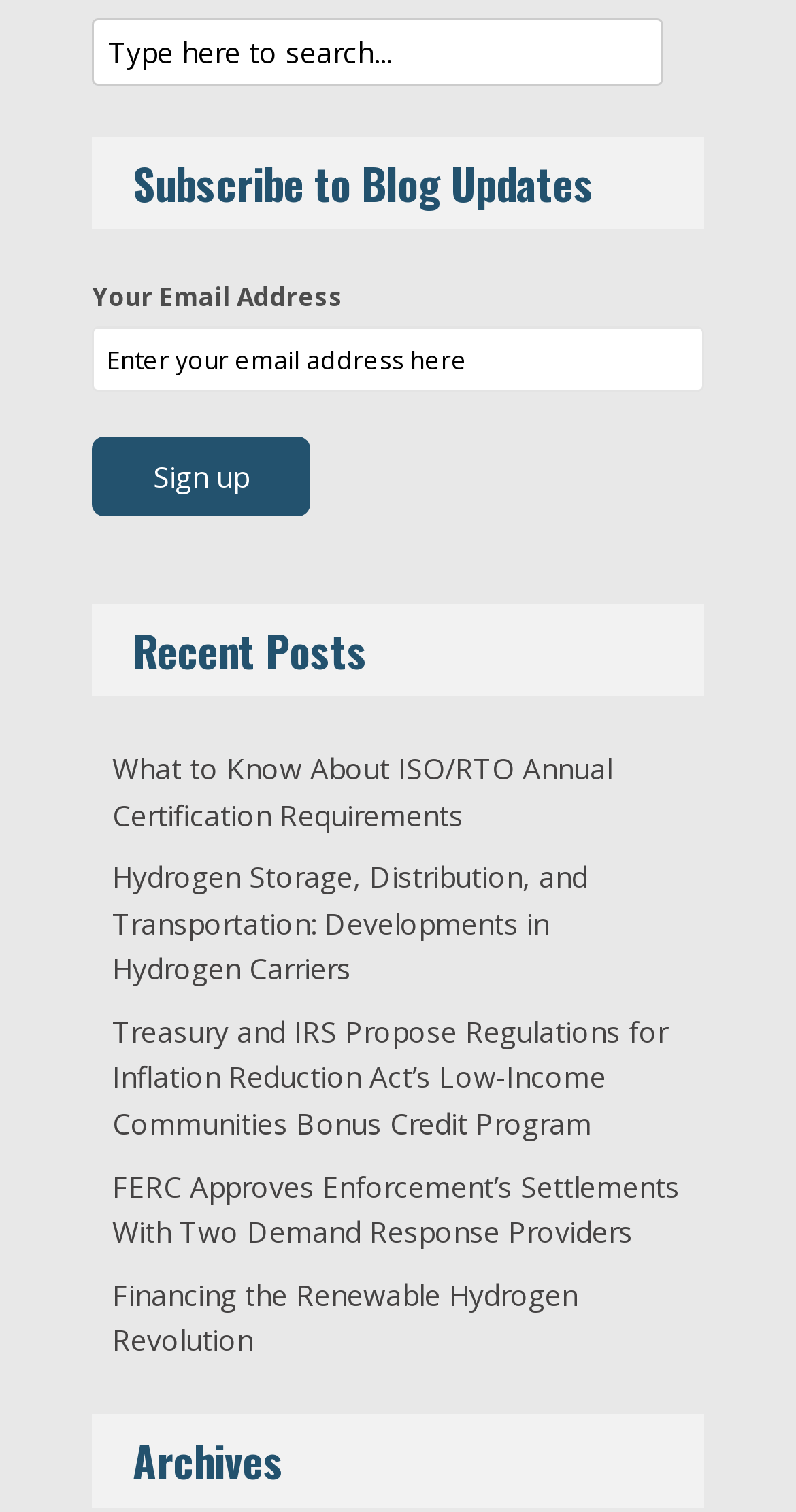What is the purpose of the textbox at the top?
Answer the question with a single word or phrase by looking at the picture.

Search